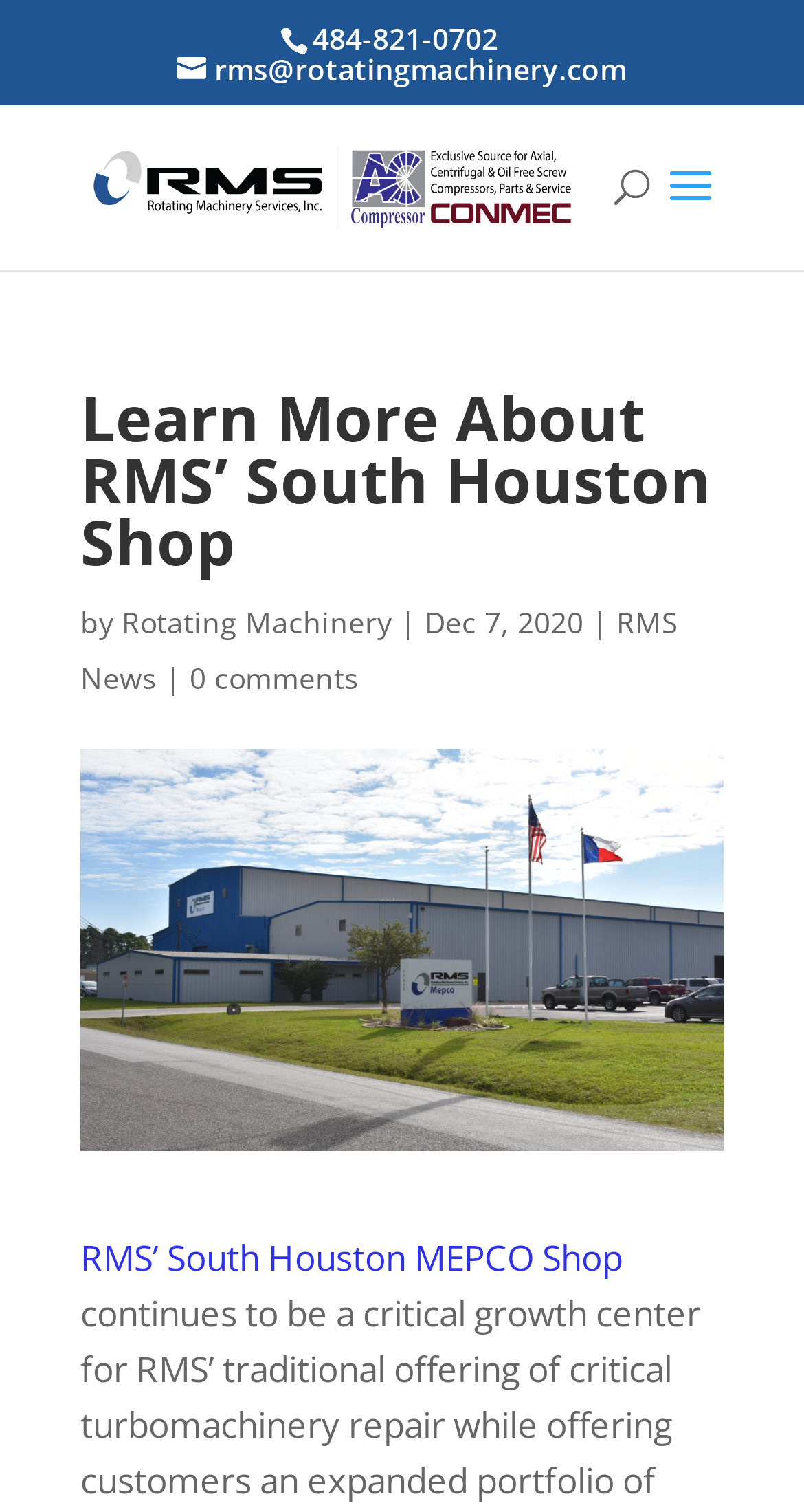What is the date mentioned on the webpage?
Please provide a comprehensive and detailed answer to the question.

I found the date by looking at the StaticText element with the text 'Dec 7, 2020' and bounding box coordinates [0.528, 0.398, 0.726, 0.424]. This element is part of a section that appears to be a news article or blog post.